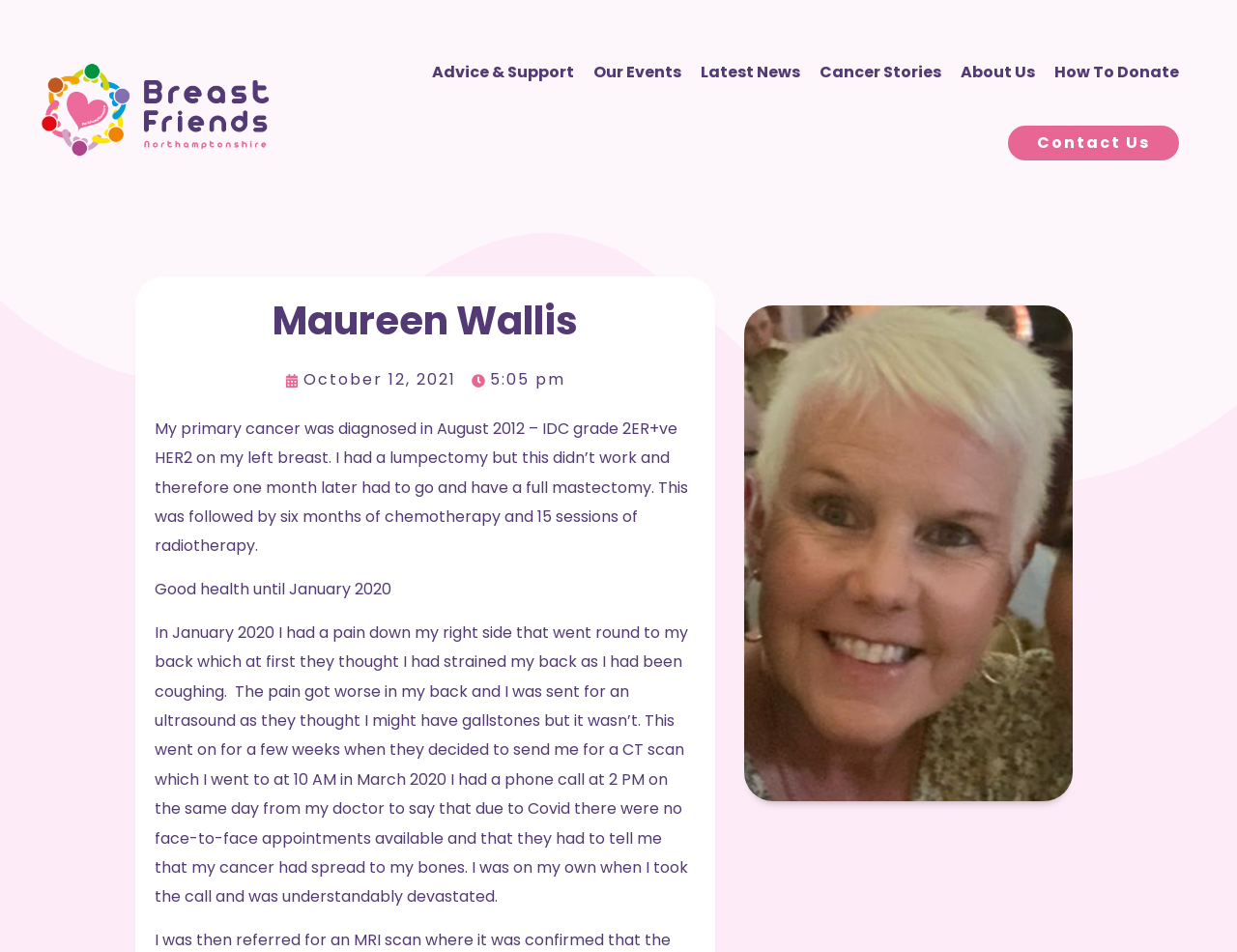What is the name of the organization?
With the help of the image, please provide a detailed response to the question.

I found the answer by looking at the top-left corner of the webpage where the logo and the organization's name are displayed.